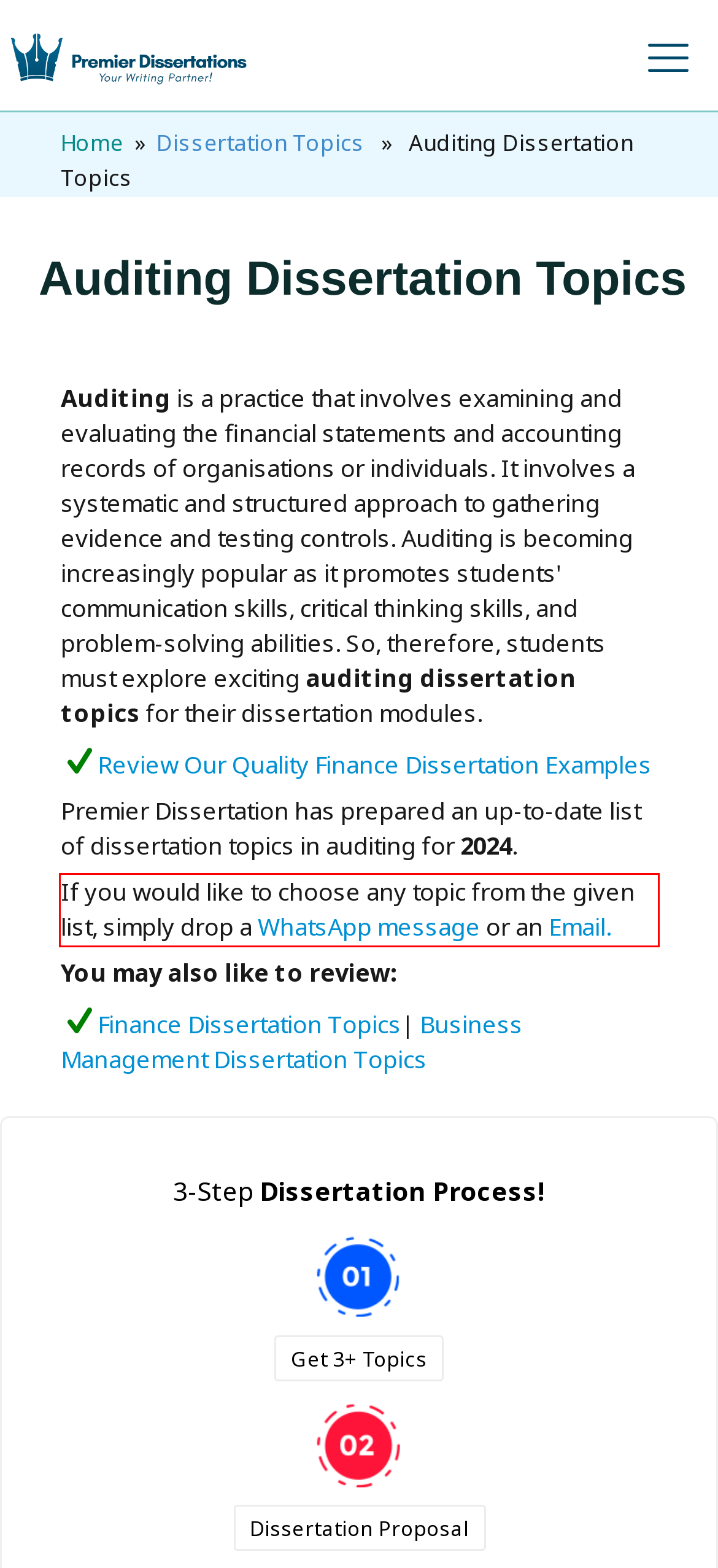You are provided with a webpage screenshot that includes a red rectangle bounding box. Extract the text content from within the bounding box using OCR.

If you would like to choose any topic from the given list, simply drop a WhatsApp message or an Email.